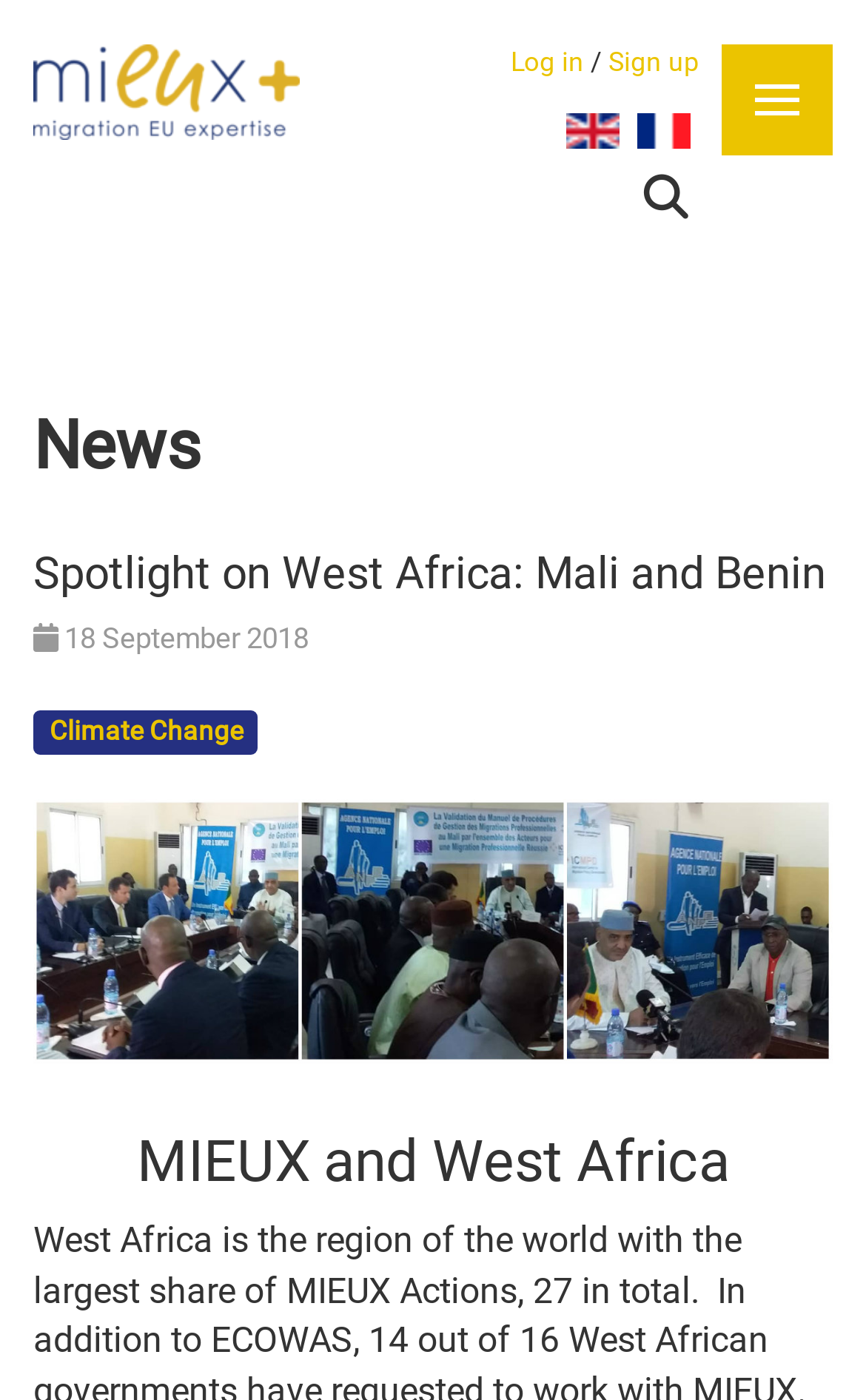How many language options are available?
Answer with a single word or phrase, using the screenshot for reference.

2